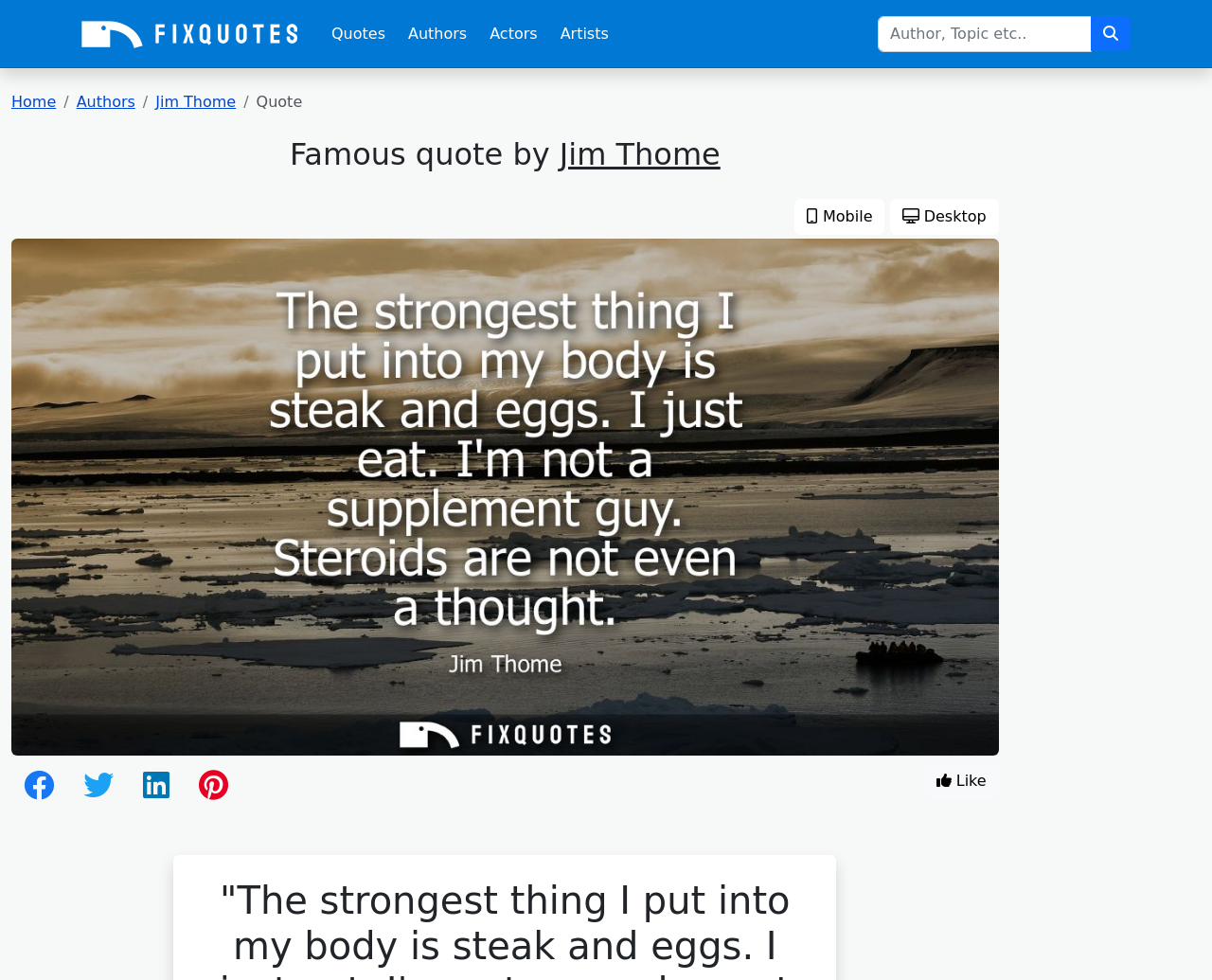Find the bounding box of the UI element described as follows: "Jim Thome".

[0.128, 0.095, 0.195, 0.113]